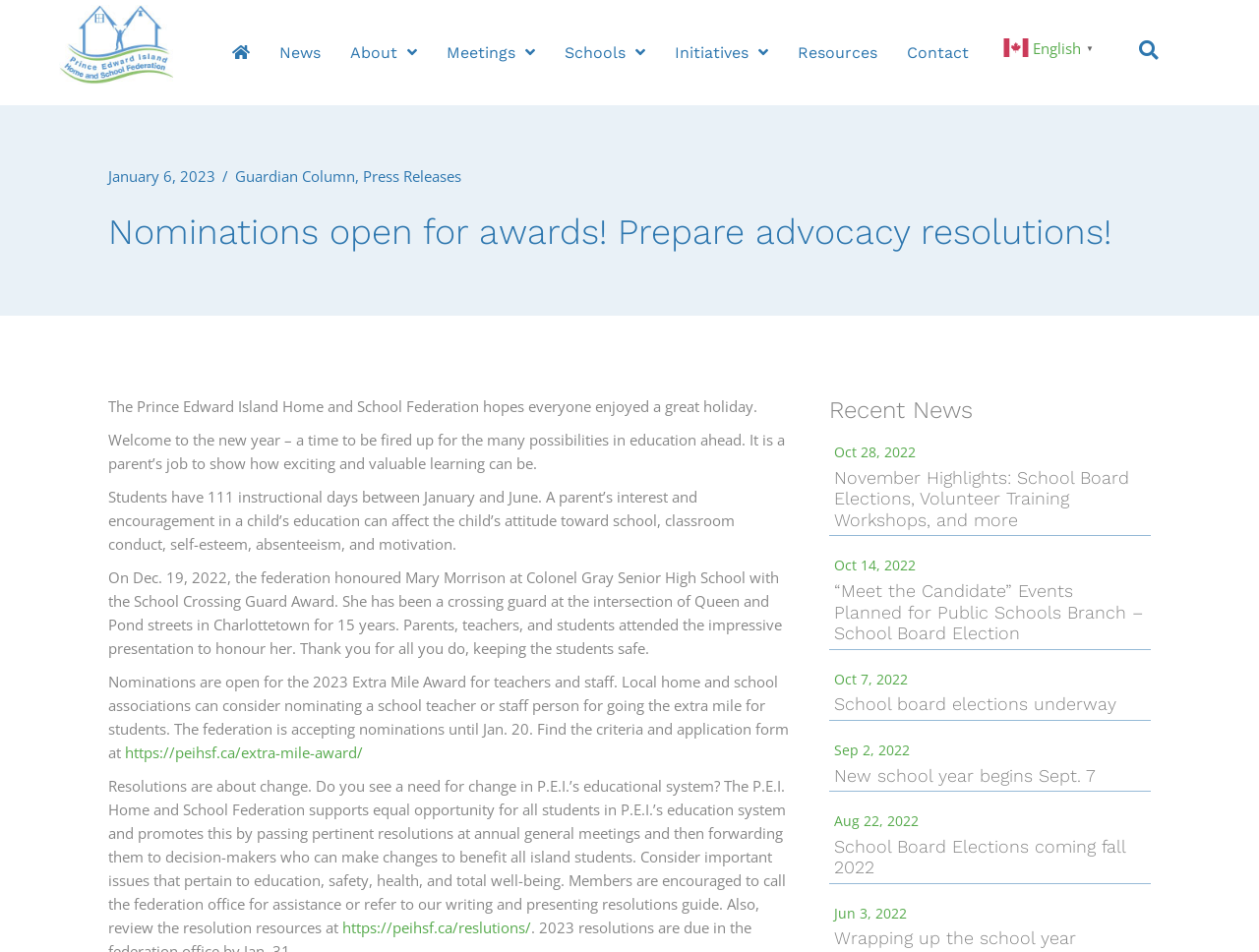Generate the text content of the main headline of the webpage.

Nominations open for awards! Prepare advocacy resolutions!